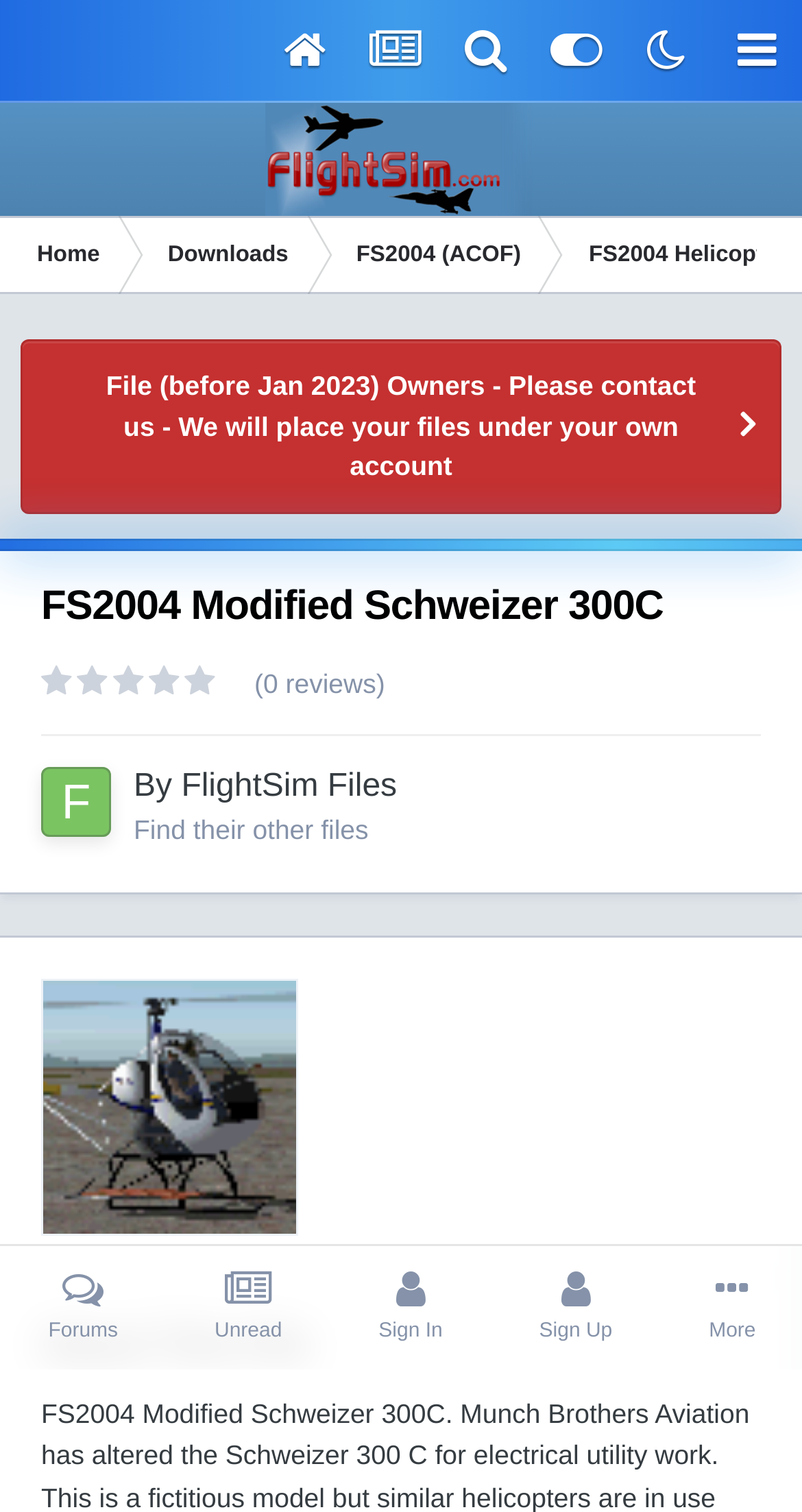Who uploaded the file?
Please respond to the question with a detailed and thorough explanation.

The webpage has a link 'By FlightSim Files' which suggests that the file was uploaded by FlightSim Files.